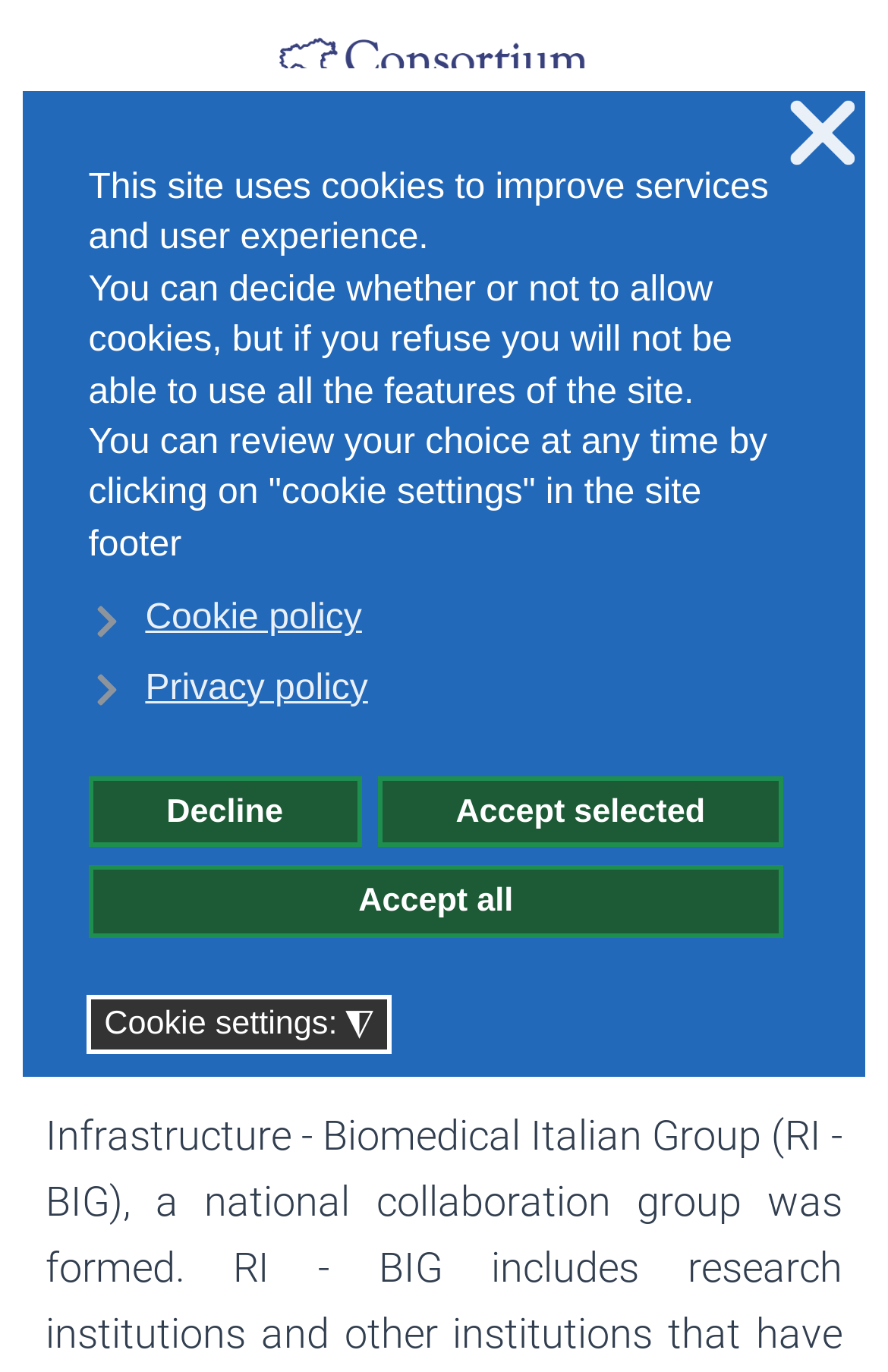Give a one-word or phrase response to the following question: What is the purpose of the button with the text 'Decline'?

To decline cookies